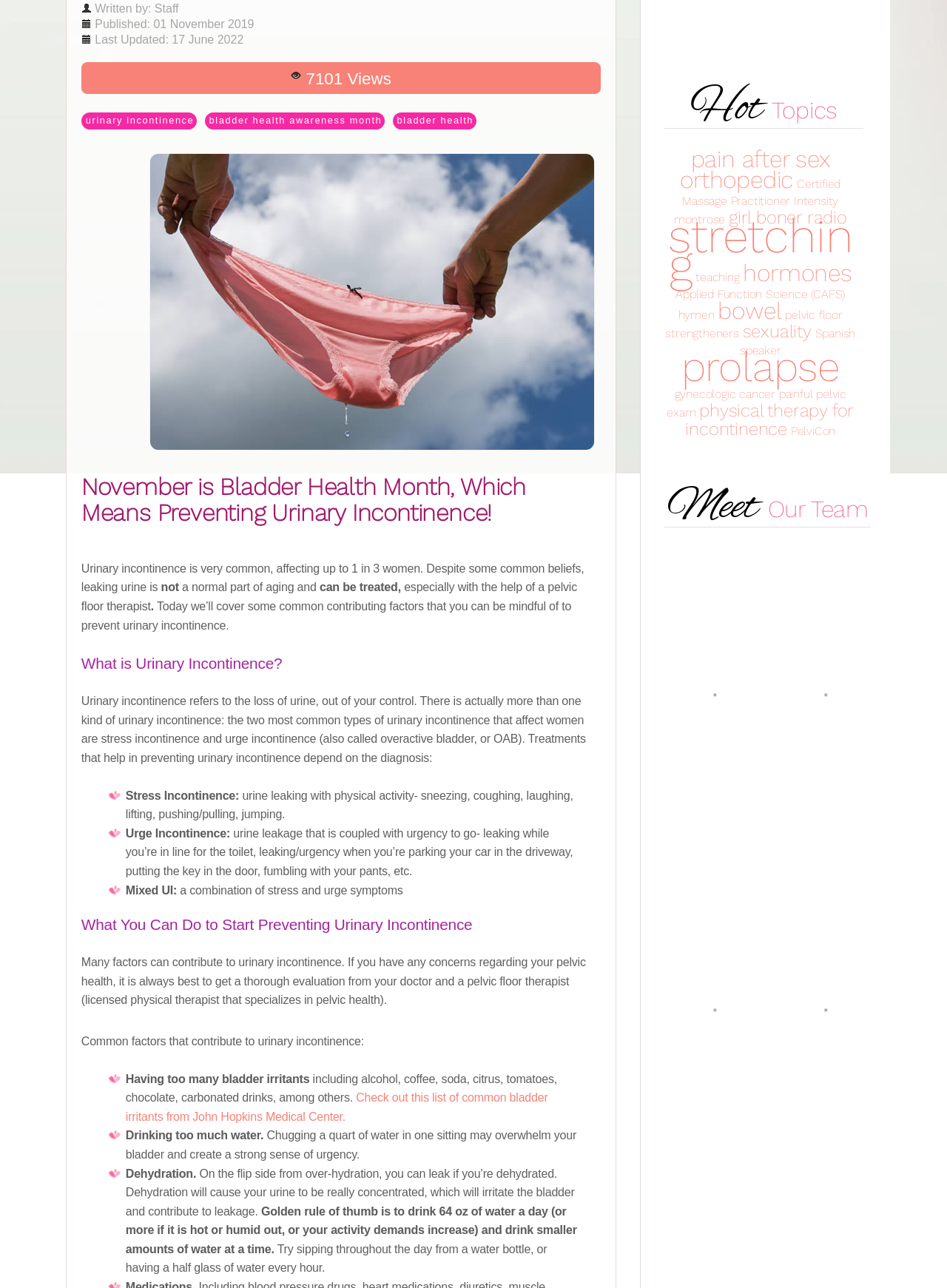Refer to the element description Spanish speaker and identify the corresponding bounding box in the screenshot. Format the coordinates as (top-left x, top-left y, bottom-right x, bottom-right y) with values in the range of 0 to 1.

[0.781, 0.253, 0.903, 0.278]